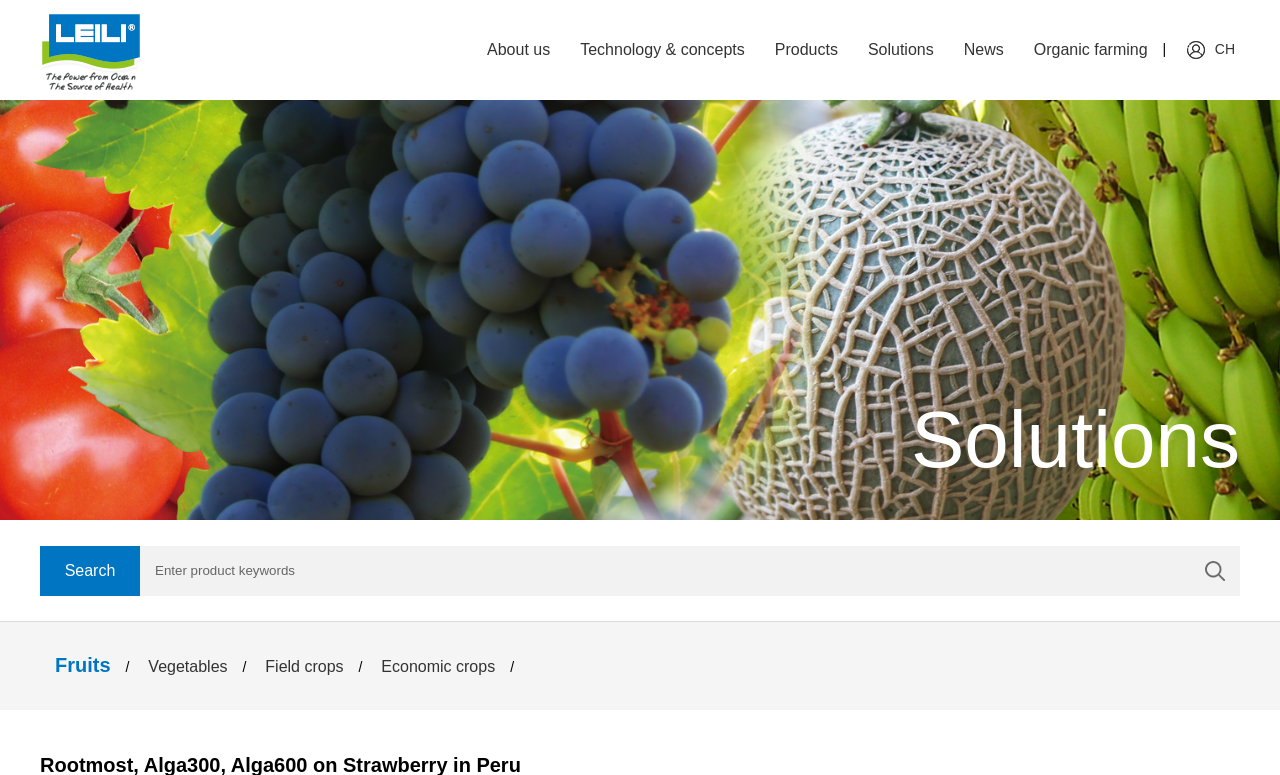Use a single word or phrase to answer the following:
What categories of crops are listed?

Fruits, Vegetables, Field crops, Economic crops